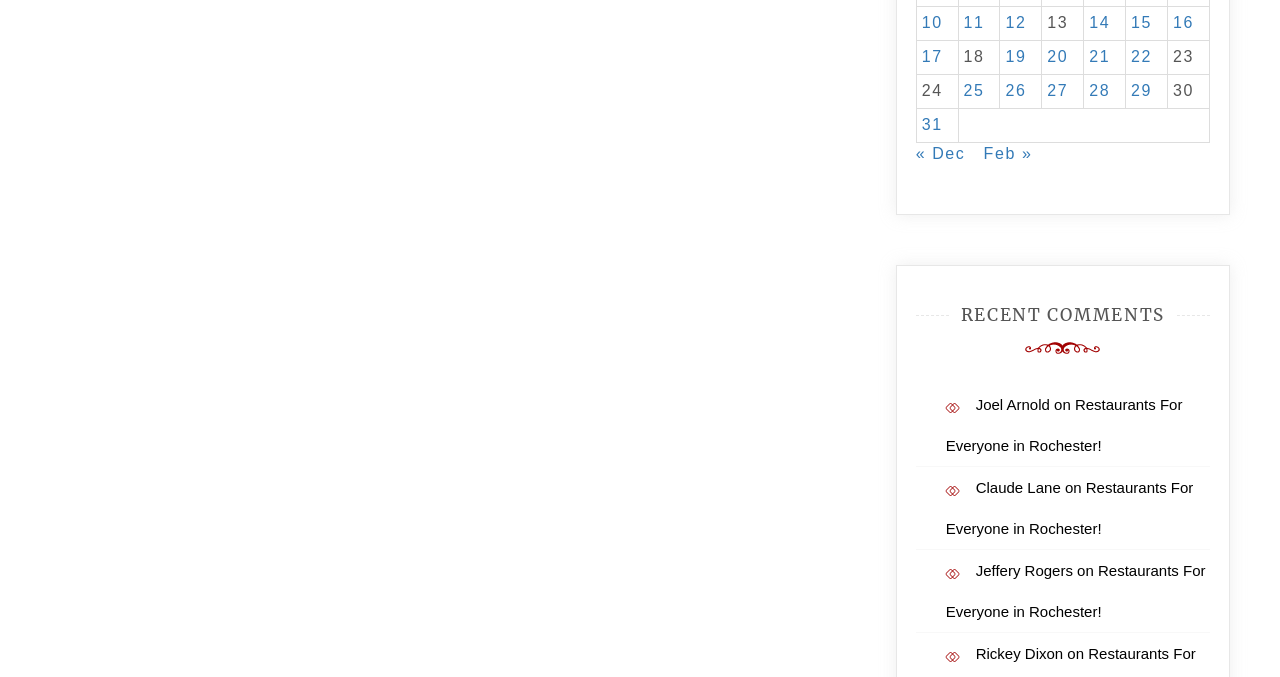Extract the bounding box coordinates for the UI element described as: "Claude Lane".

[0.762, 0.708, 0.829, 0.733]